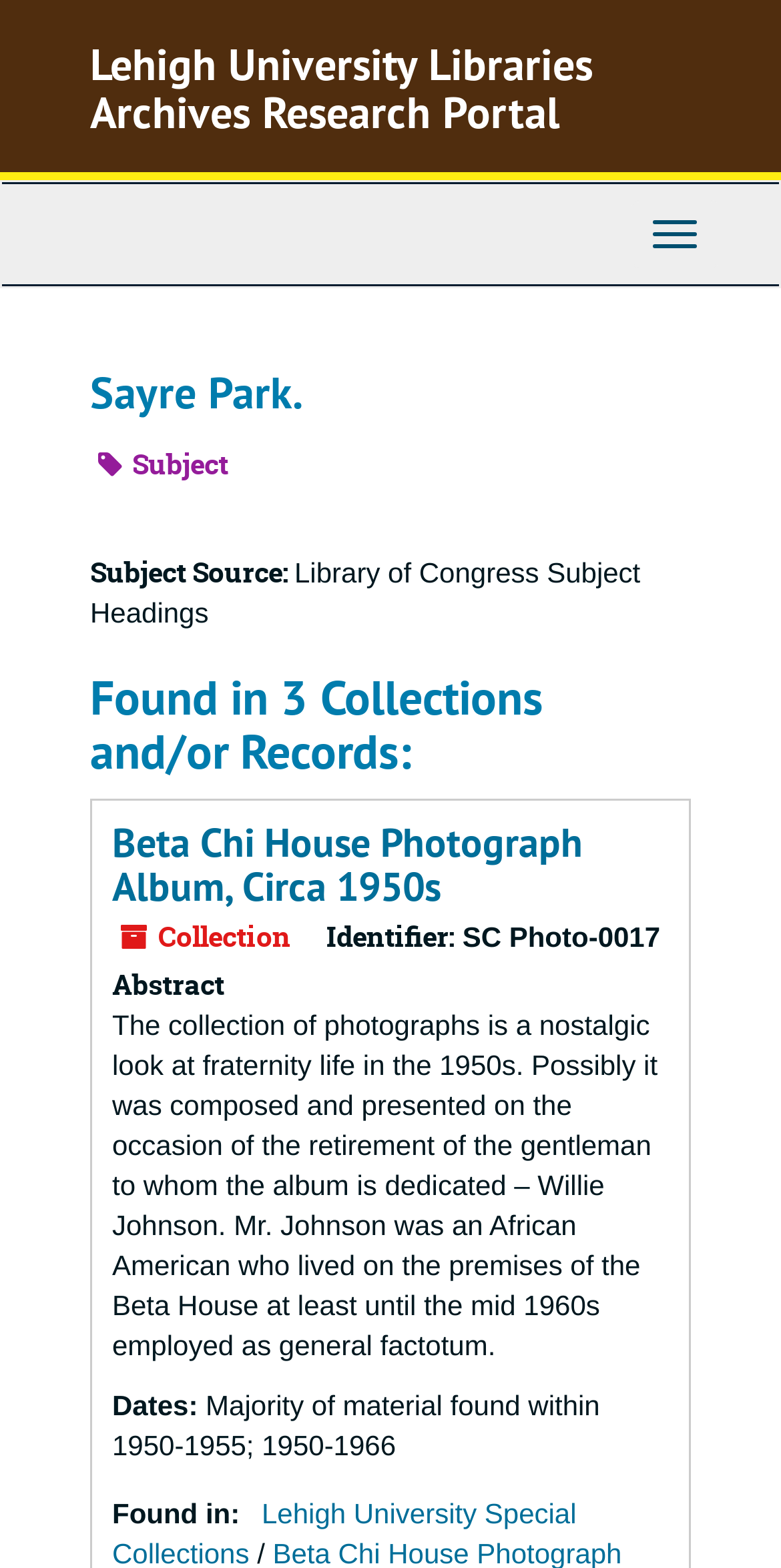Find the bounding box of the element with the following description: "Toggle Navigation". The coordinates must be four float numbers between 0 and 1, formatted as [left, top, right, bottom].

[0.808, 0.128, 0.921, 0.171]